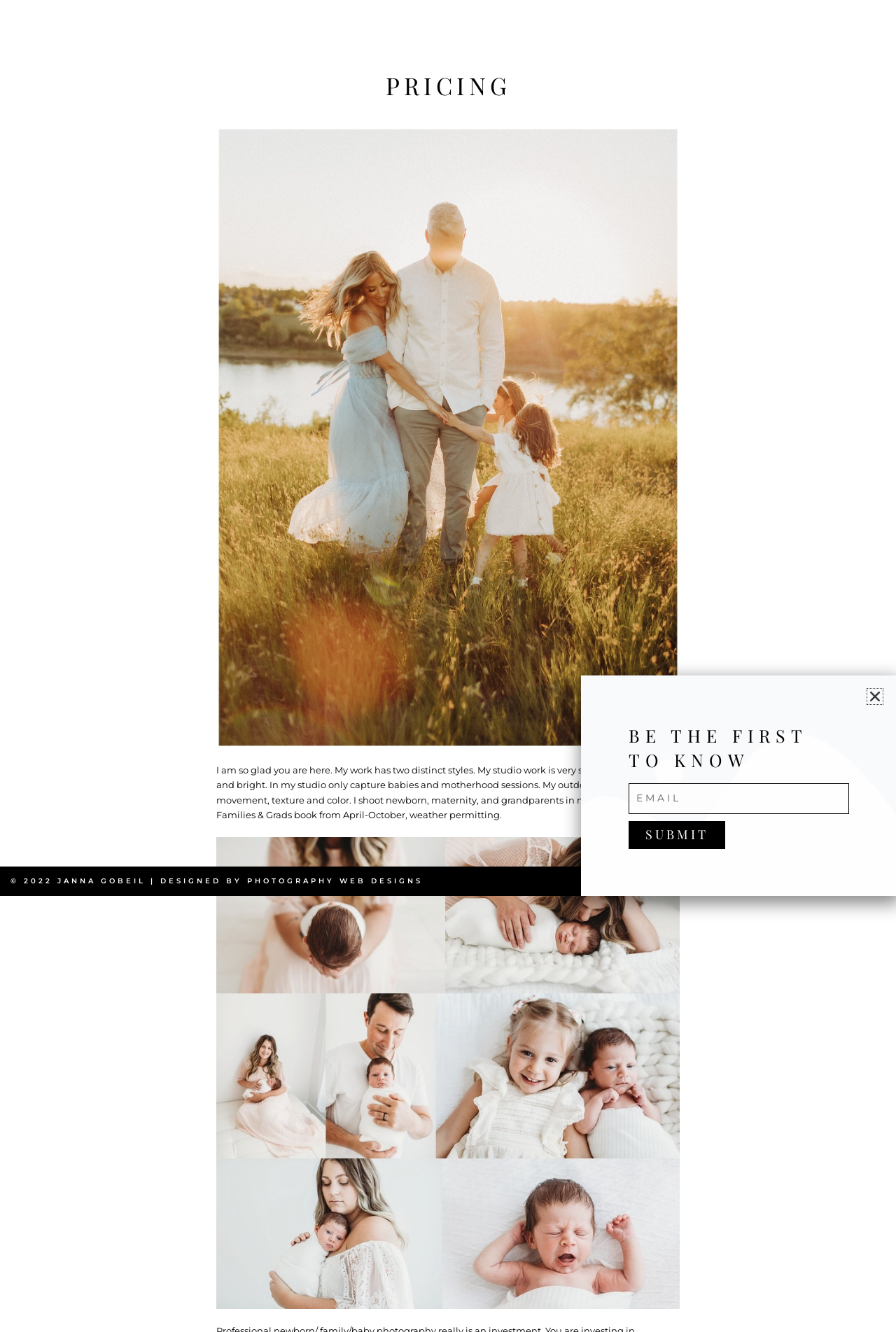What is the theme of the photographer's studio work?
Please respond to the question with a detailed and informative answer.

According to the StaticText element, the photographer's studio work is described as 'very simple/clean/neutral and bright', which suggests a minimalist and well-lit style.